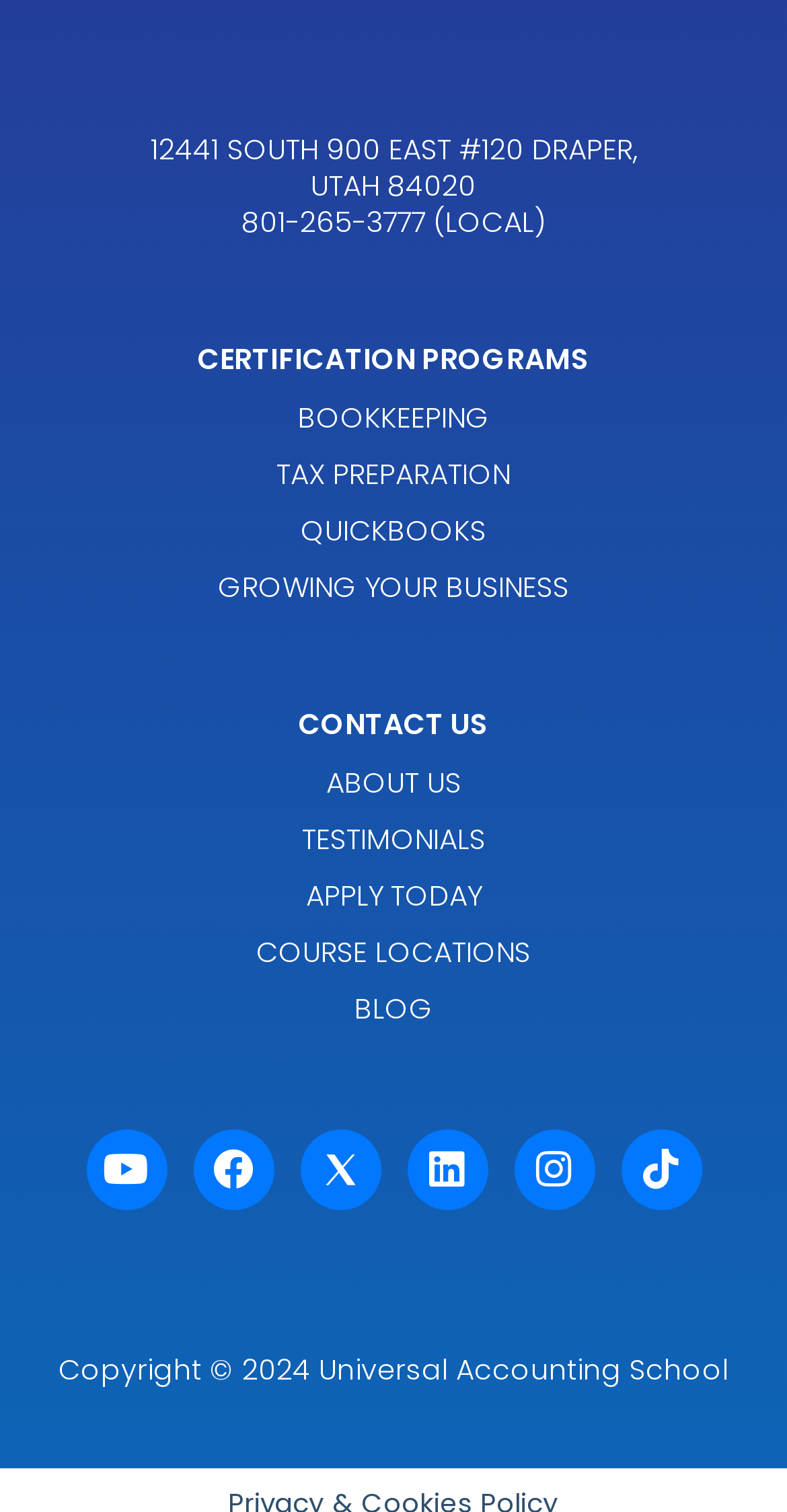Show the bounding box coordinates of the element that should be clicked to complete the task: "Visit the blog".

[0.45, 0.654, 0.55, 0.681]